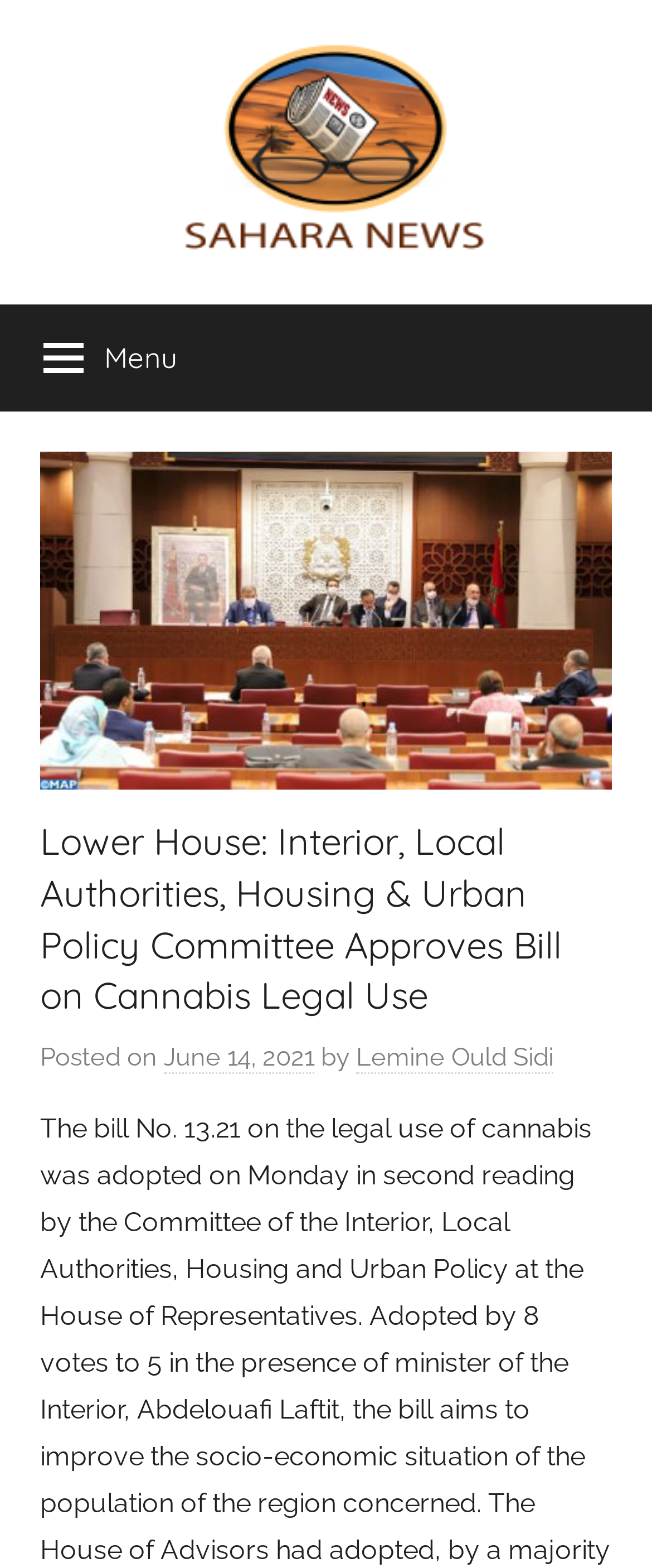What is the topic of the article? Analyze the screenshot and reply with just one word or a short phrase.

Cannabis Legal Use